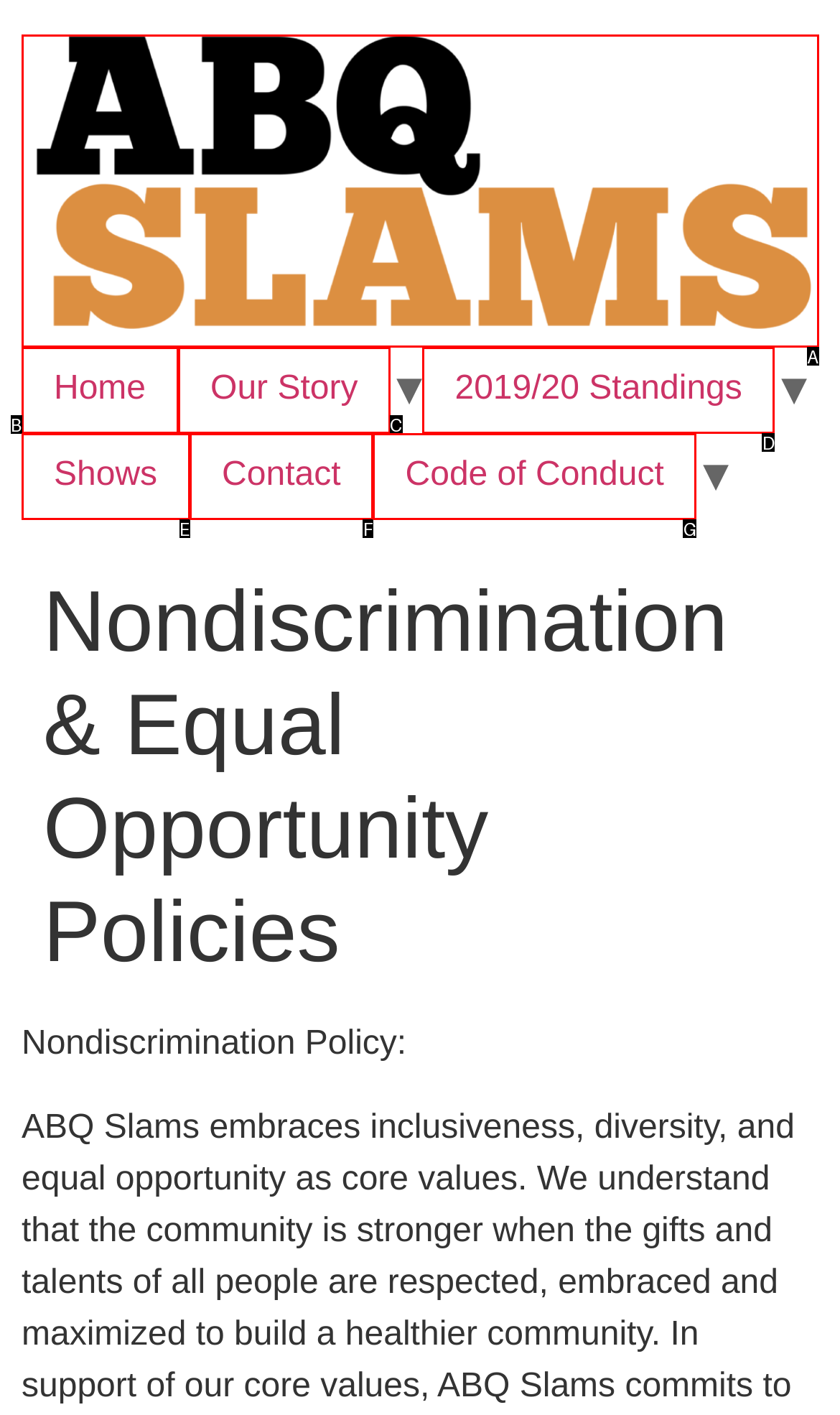Based on the description: Home, identify the matching lettered UI element.
Answer by indicating the letter from the choices.

B